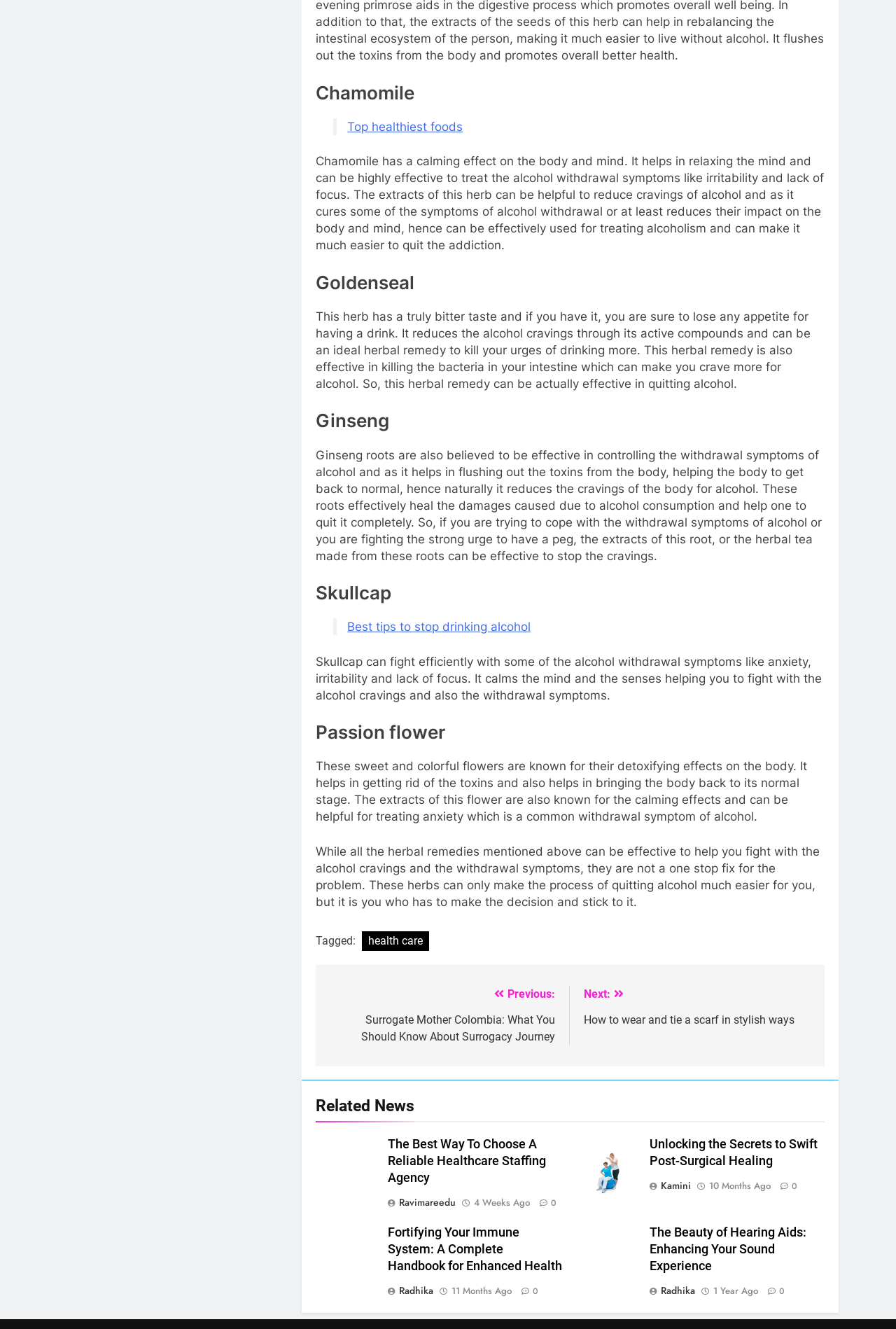What is the purpose of Goldenseal?
Utilize the information in the image to give a detailed answer to the question.

According to the webpage, Goldenseal is an herbal remedy that reduces alcohol cravings through its active compounds and can be an ideal herbal remedy to kill one's urges of drinking more.